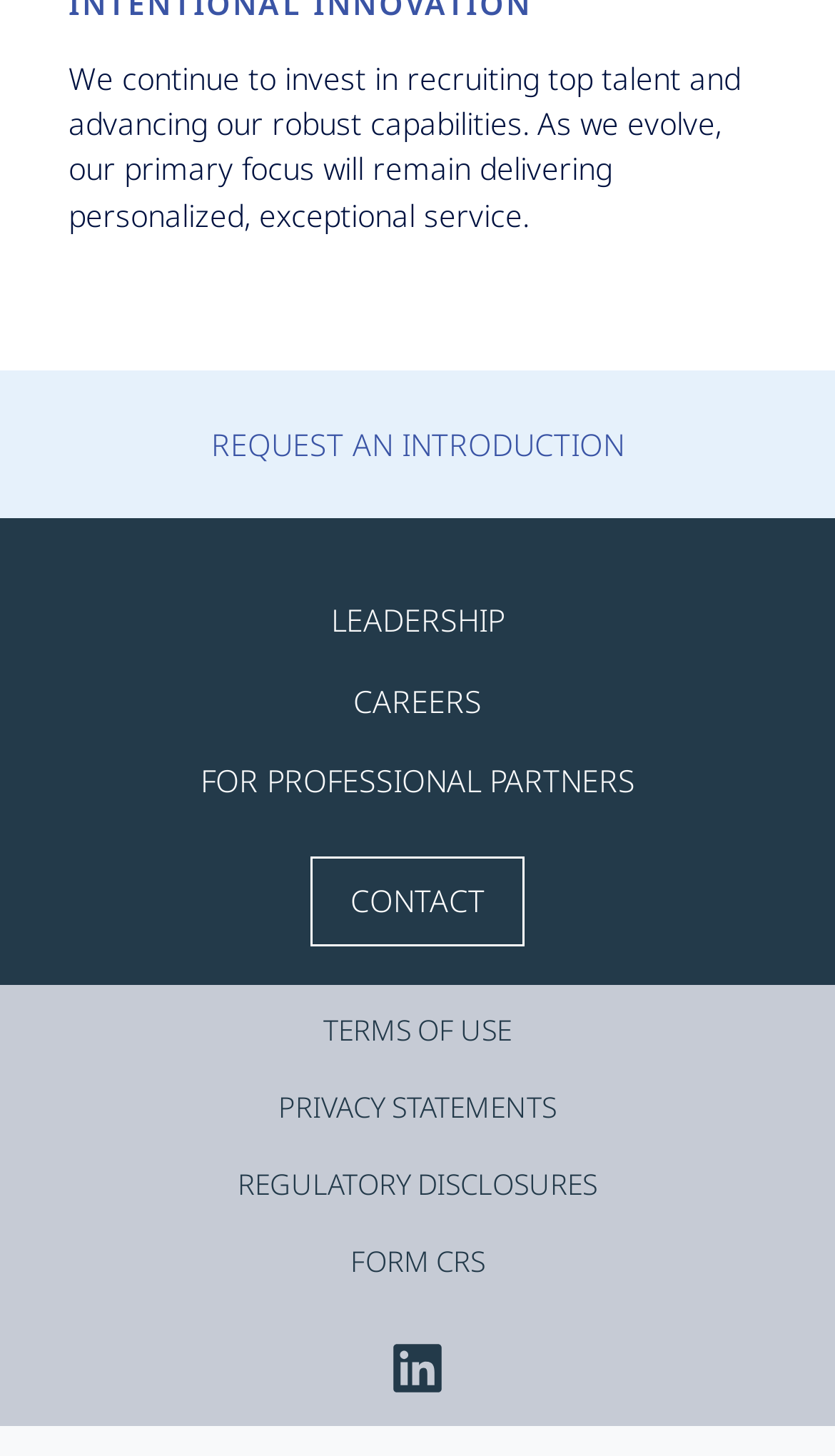Using the information in the image, give a comprehensive answer to the question: 
What is the primary focus of the company?

Based on the StaticText element with ID 163, the company's primary focus is mentioned as 'delivering personalized, exceptional service'.